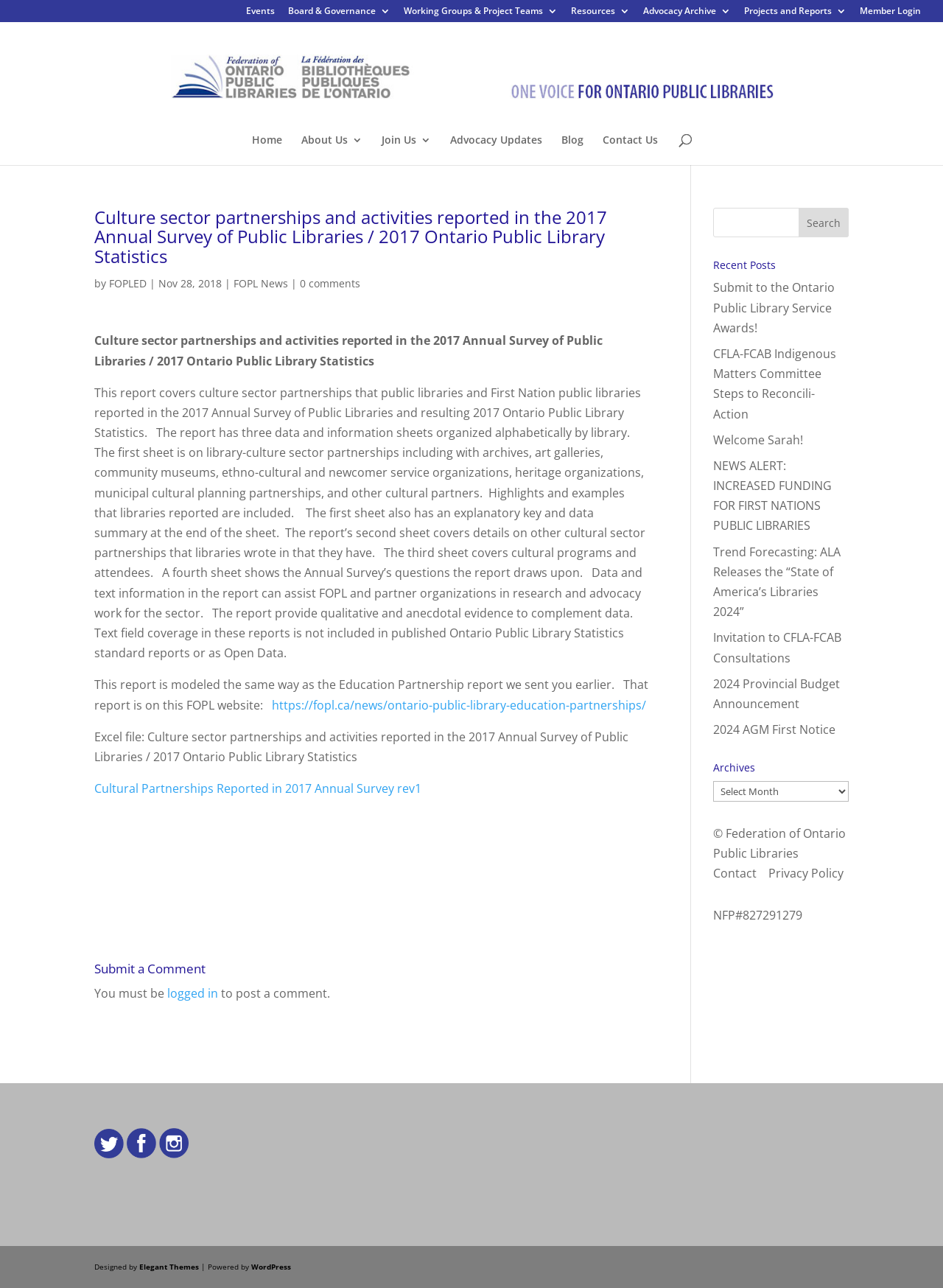Please provide a detailed answer to the question below by examining the image:
What is the name of the organization?

The name of the organization can be found in the top-left corner of the webpage, where it is written 'Federation of Ontario Public Libraries' next to the organization's logo.